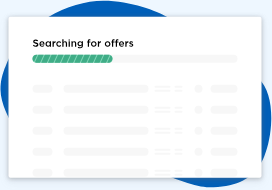What is the background design of the interface?
Examine the image and provide an in-depth answer to the question.

The background of the interface features a subtle blue graphic shape, which contributes to an inviting and modern visual design, reflecting a user-friendly experience in the loan application process.